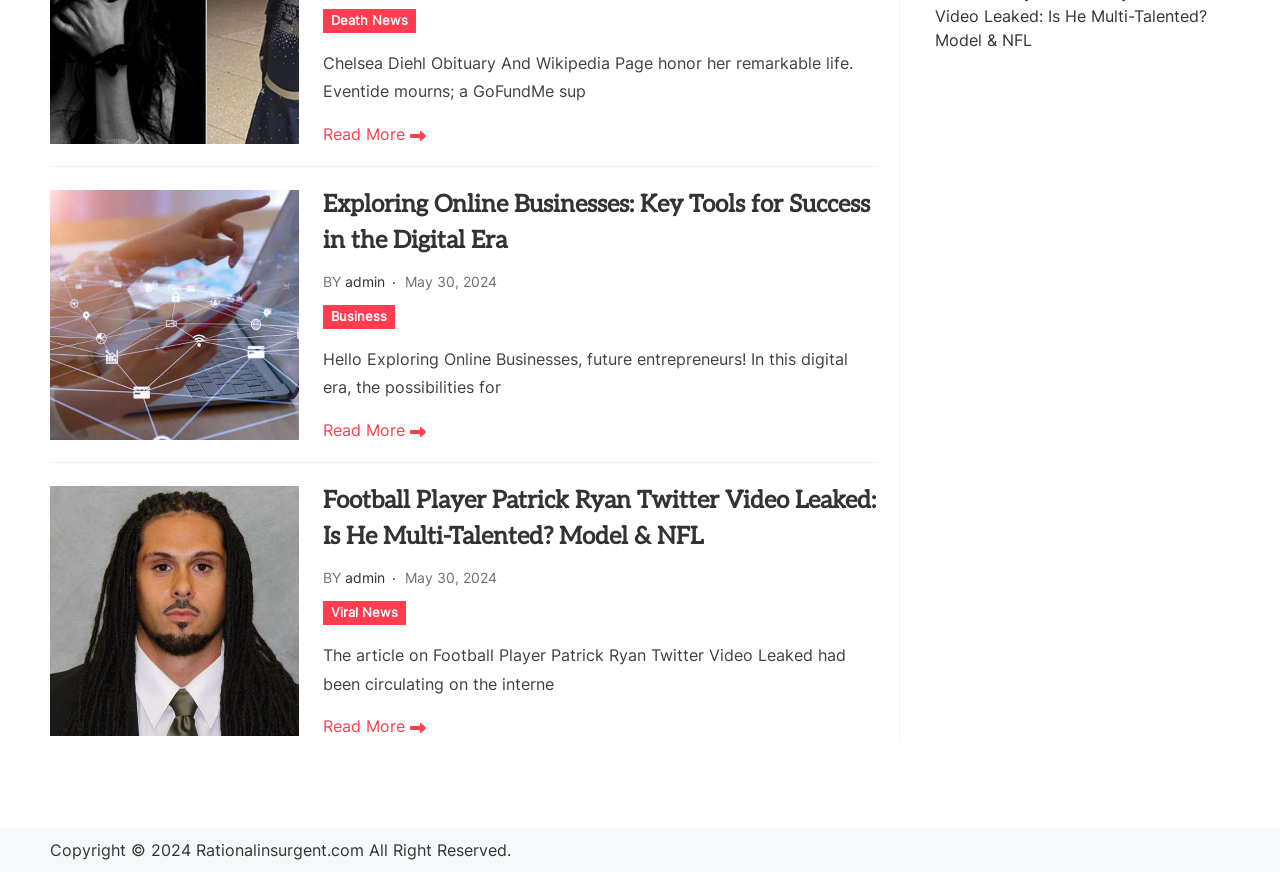Bounding box coordinates should be provided in the format (top-left x, top-left y, bottom-right x, bottom-right y) with all values between 0 and 1. Identify the bounding box for this UI element: May 30, 2024May 30, 2024

[0.317, 0.653, 0.389, 0.672]